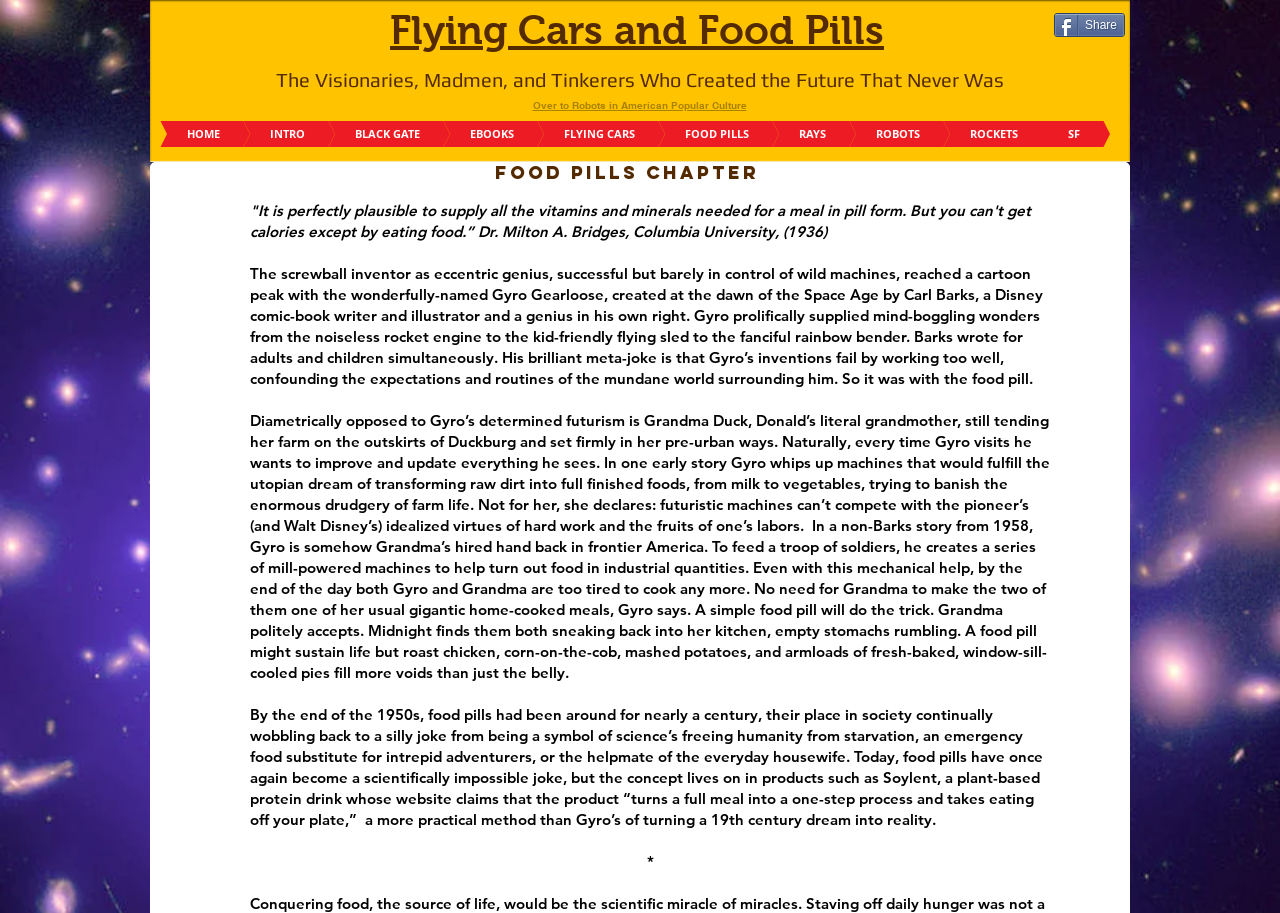Indicate the bounding box coordinates of the element that needs to be clicked to satisfy the following instruction: "Click the 'Share' button". The coordinates should be four float numbers between 0 and 1, i.e., [left, top, right, bottom].

[0.823, 0.014, 0.879, 0.041]